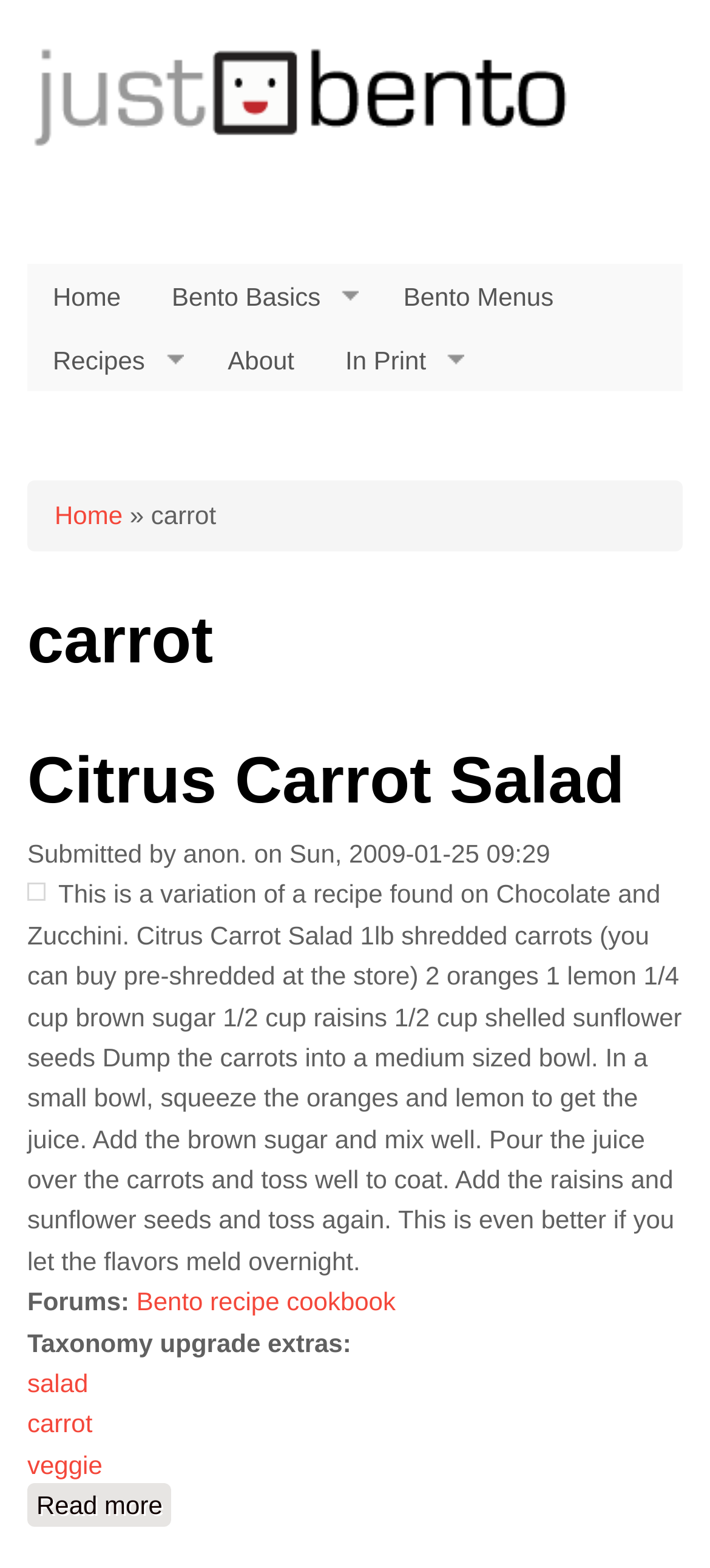Please determine the bounding box coordinates of the element to click on in order to accomplish the following task: "view bento menus". Ensure the coordinates are four float numbers ranging from 0 to 1, i.e., [left, top, right, bottom].

[0.532, 0.169, 0.816, 0.209]